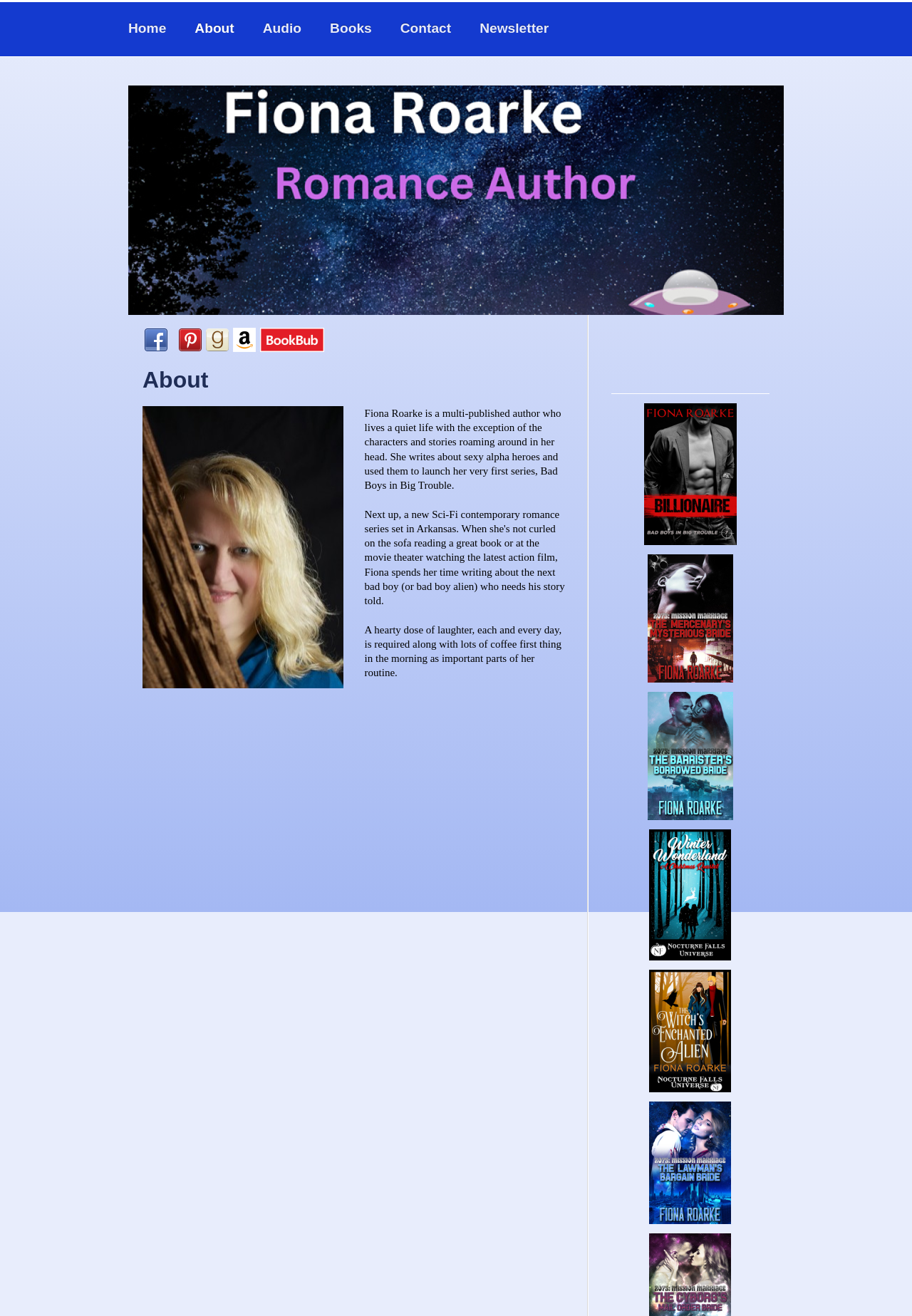Identify the bounding box coordinates for the region of the element that should be clicked to carry out the instruction: "Read about Fiona Roarke". The bounding box coordinates should be four float numbers between 0 and 1, i.e., [left, top, right, bottom].

[0.4, 0.31, 0.615, 0.373]